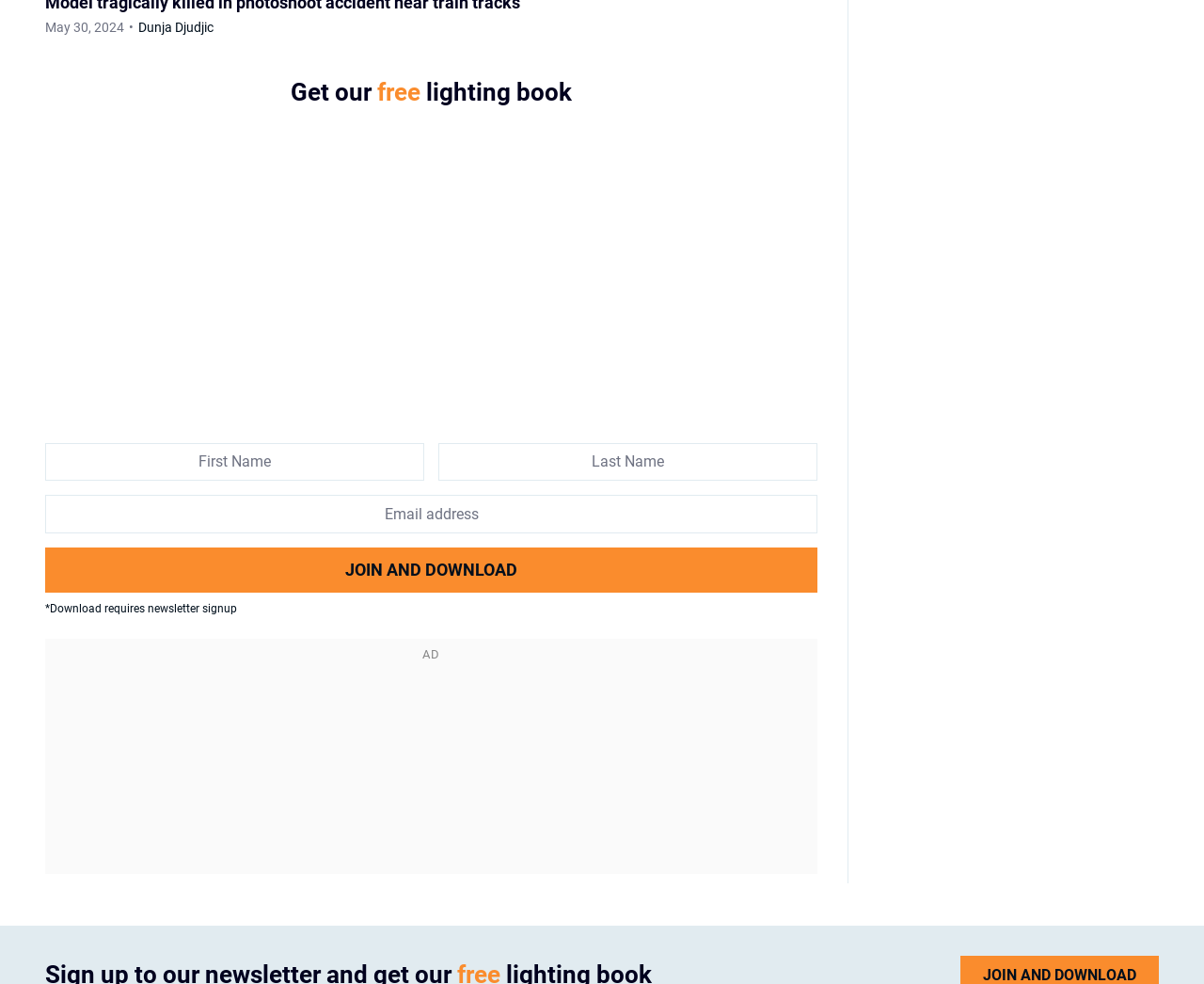What is the purpose of the form?
Answer the question with detailed information derived from the image.

I found a form on the webpage that contains input fields for first name, last name, and email address, and a button that says 'Join and Download'. This suggests that the purpose of the form is to download a book, specifically the 'DIY Photography Lighting Book'.